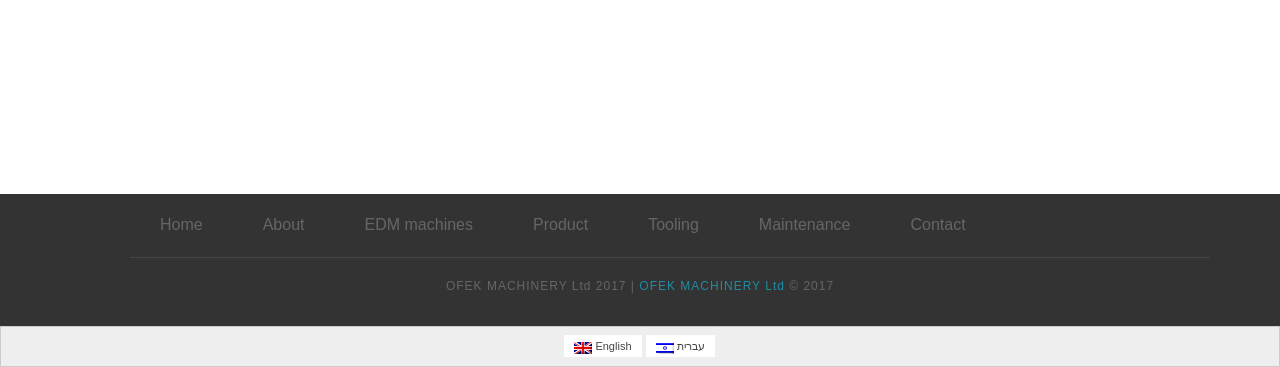Determine the bounding box coordinates of the region I should click to achieve the following instruction: "learn about the company". Ensure the bounding box coordinates are four float numbers between 0 and 1, i.e., [left, top, right, bottom].

[0.182, 0.561, 0.261, 0.662]